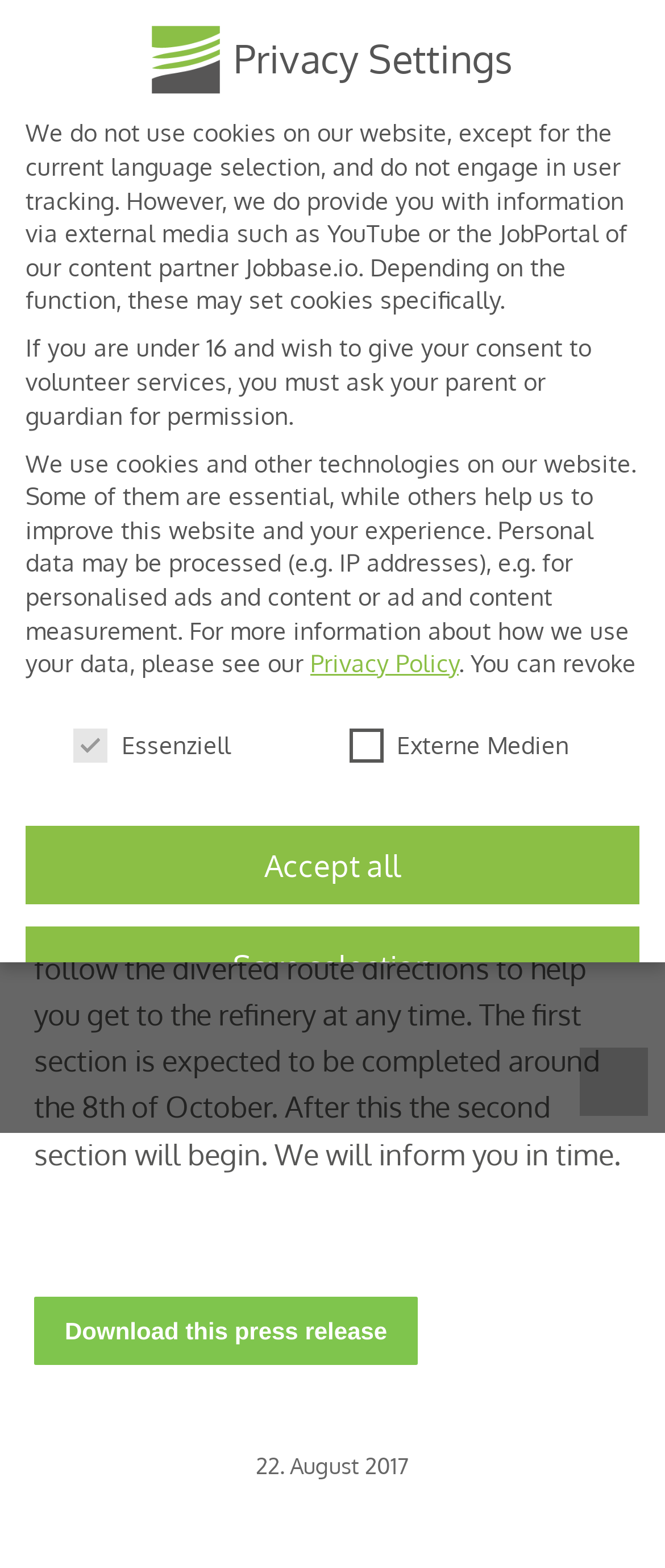Please identify the coordinates of the bounding box that should be clicked to fulfill this instruction: "Go to Top".

[0.872, 0.668, 0.974, 0.712]